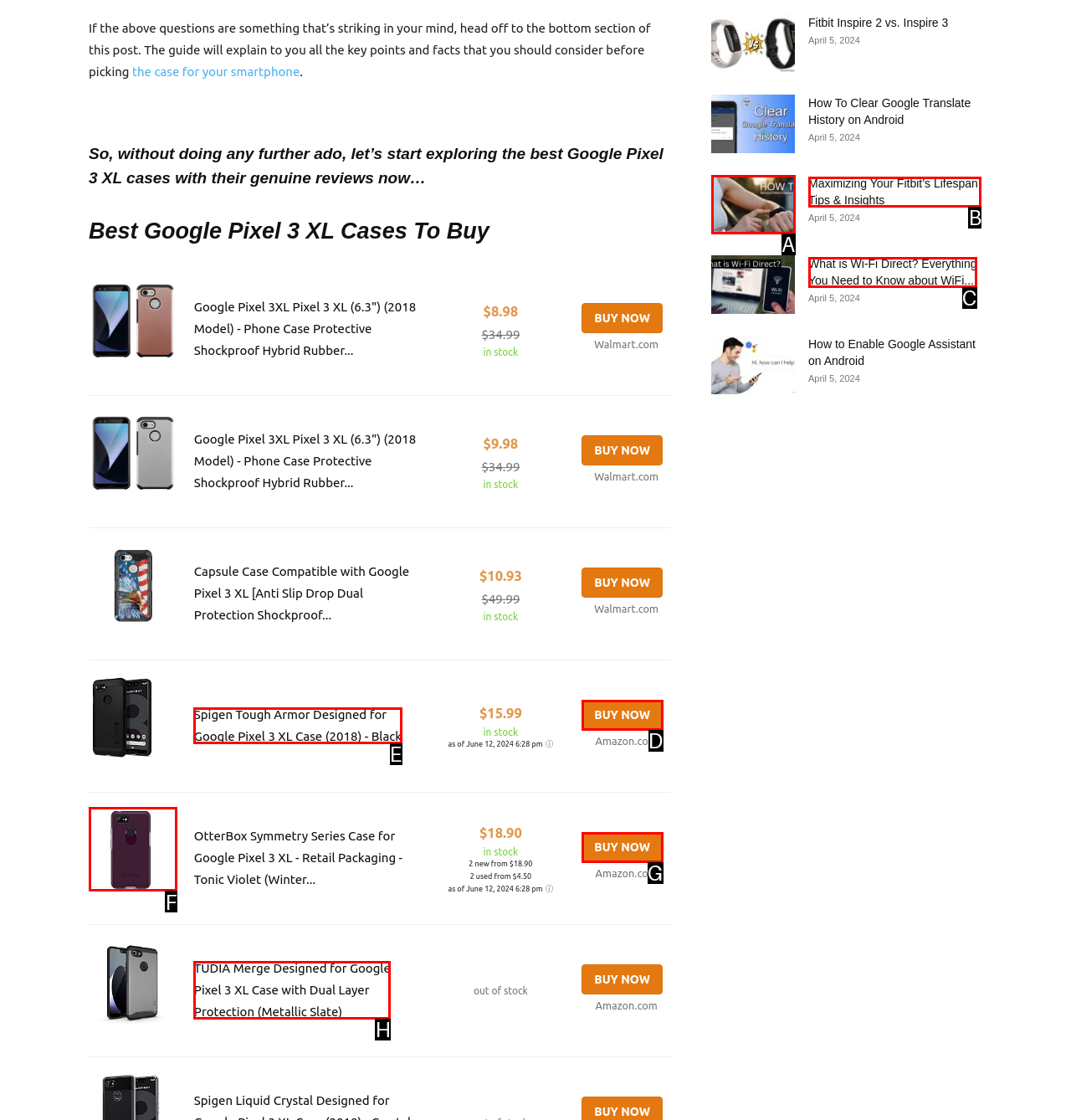Identify the letter of the UI element you should interact with to perform the task: Click the 'BUY NOW' button for Google Pixel 3XL Pixel 3 XL case
Reply with the appropriate letter of the option.

D